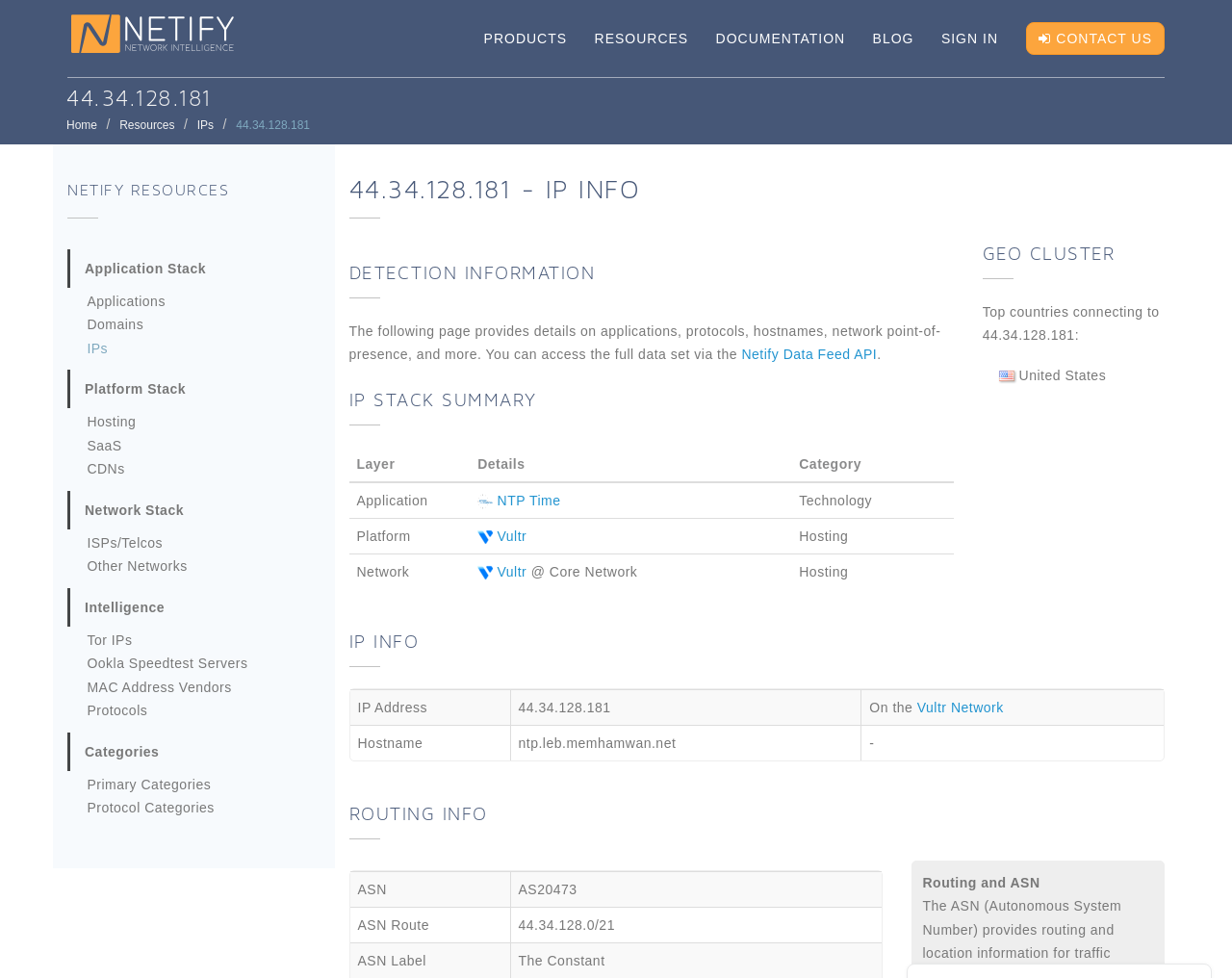Select the bounding box coordinates of the element I need to click to carry out the following instruction: "Click on the 'SIGN IN' link".

[0.755, 0.0, 0.83, 0.079]